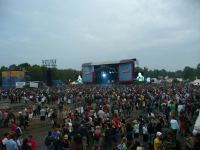What is the mood of the spectators in the foreground?
Look at the image and answer the question using a single word or phrase.

Engrossed and socializing